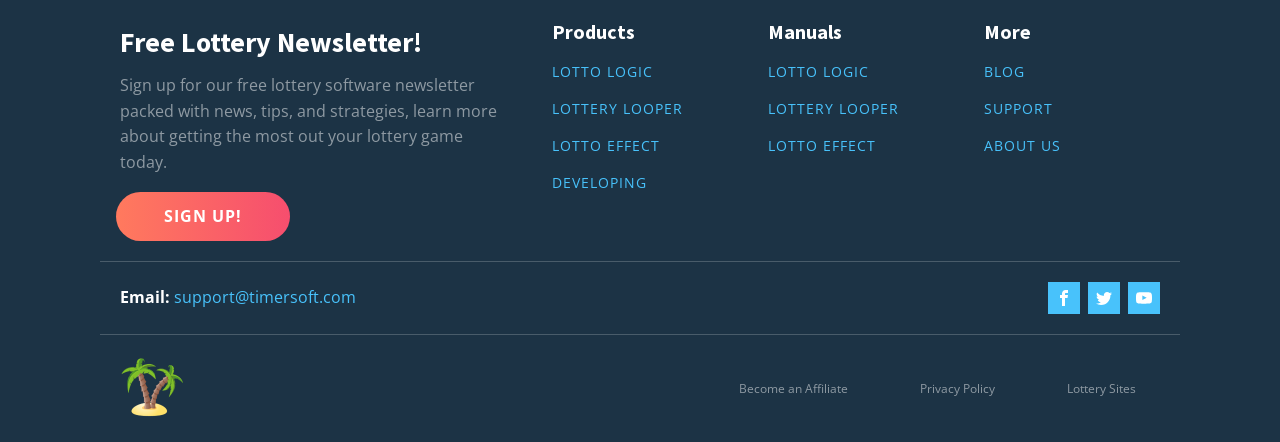Identify the bounding box of the UI element described as follows: "Lotto Logic". Provide the coordinates as four float numbers in the range of 0 to 1 [left, top, right, bottom].

[0.6, 0.146, 0.679, 0.184]